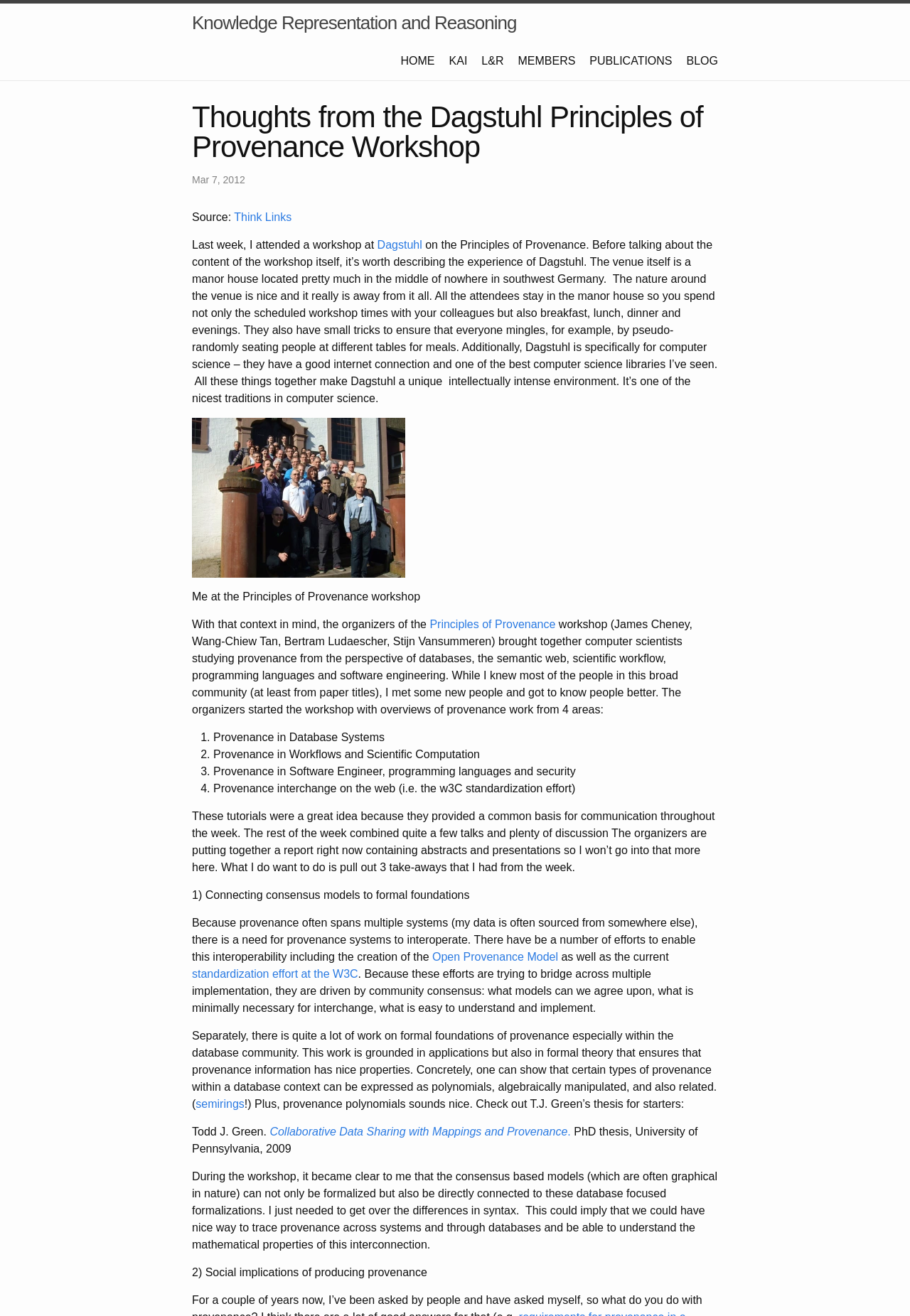Identify the main heading of the webpage and provide its text content.

Thoughts from the Dagstuhl Principles of Provenance Workshop